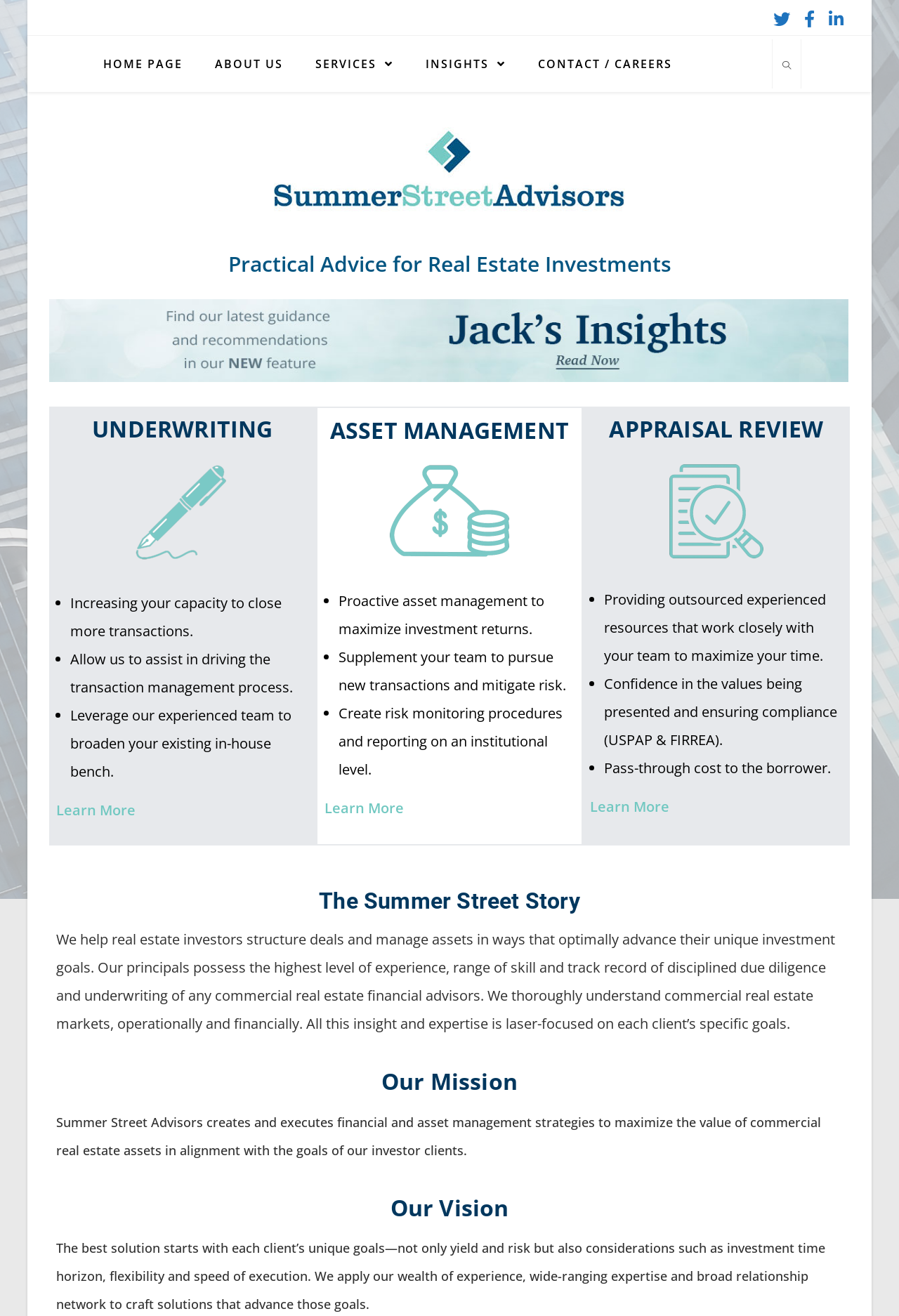Provide a brief response using a word or short phrase to this question:
What is the name of the company?

Summer Street Advisors